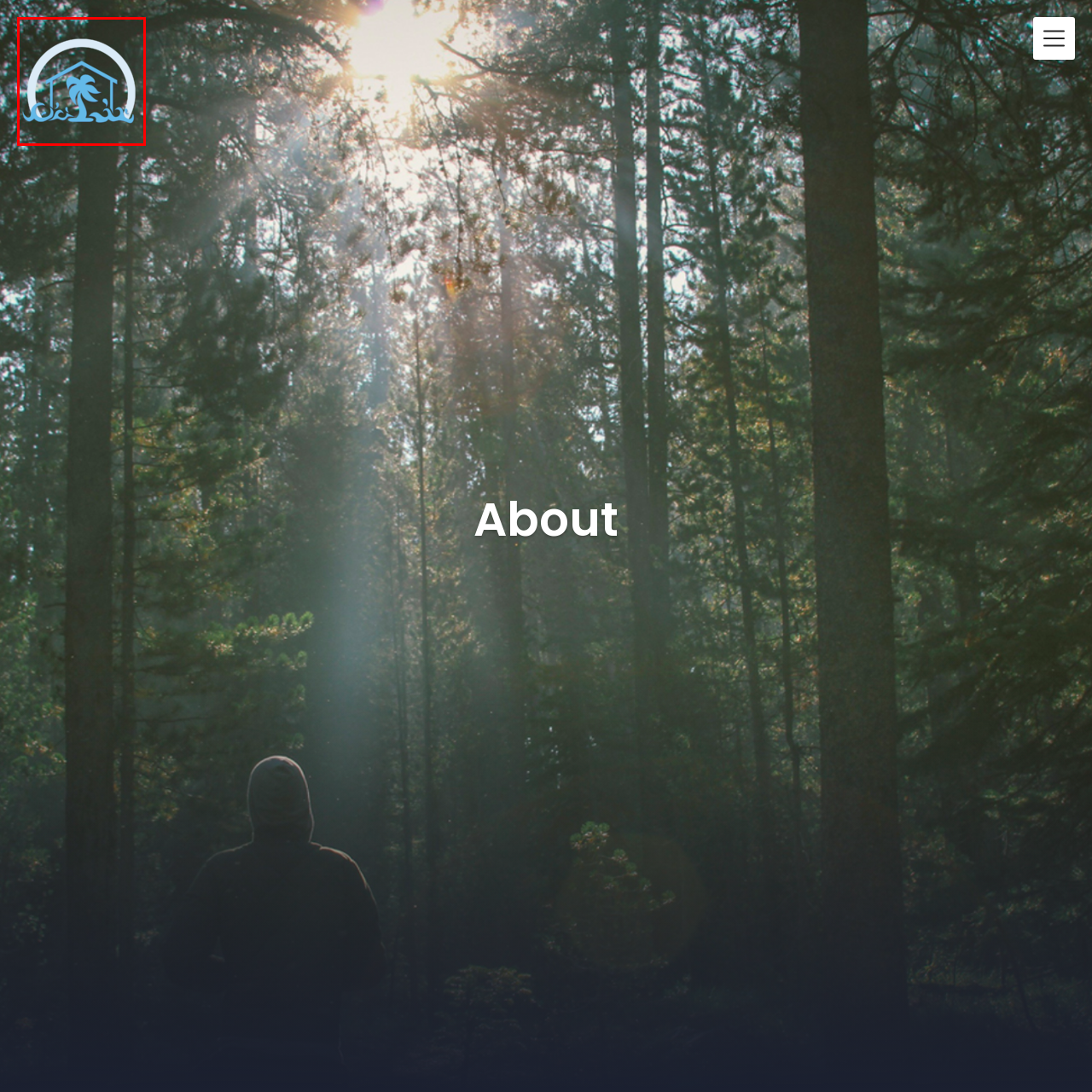Focus on the image marked by the red bounding box and offer an in-depth answer to the subsequent question based on the visual content: What type of tree is featured in the logo?

The logo features a palm tree at the forefront, which highlights the tropical allure of the Gulf Coast region. The palm tree is a distinctive element that adds a touch of regional identity to the logo.